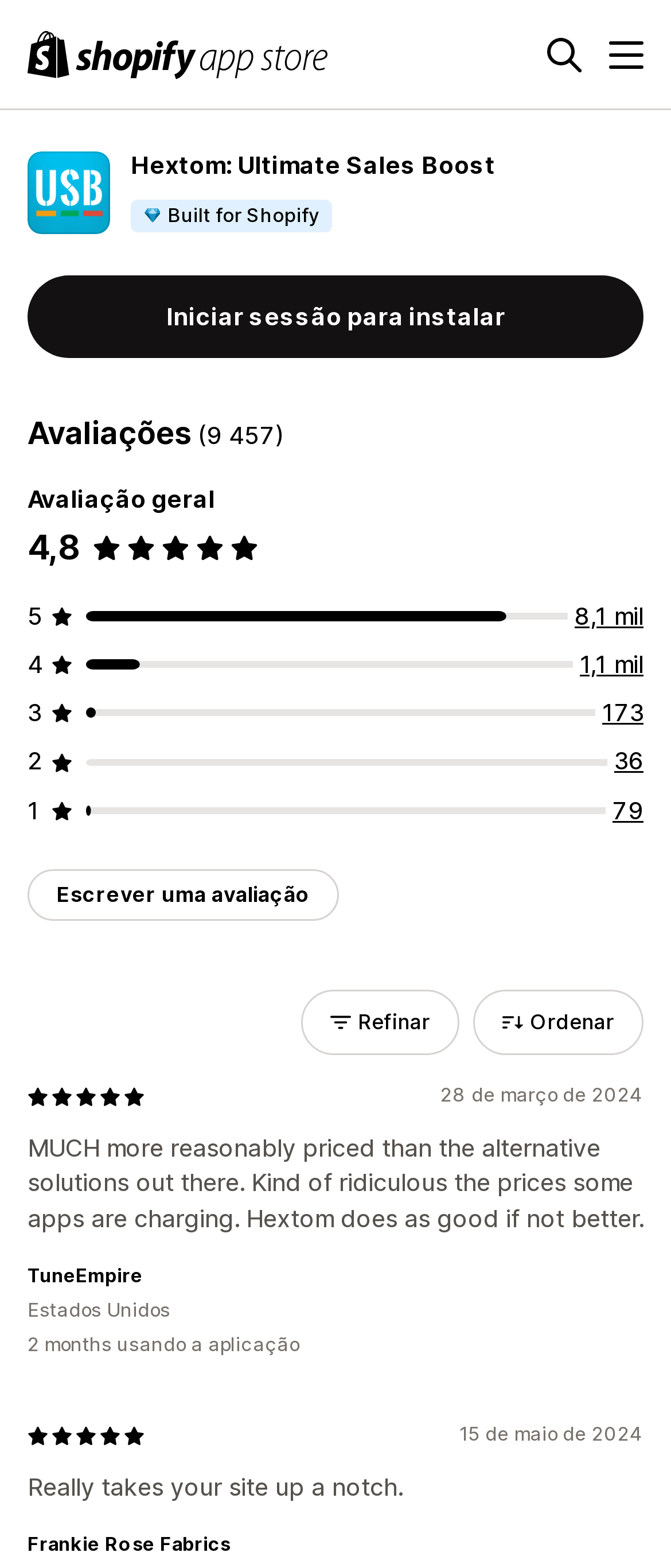Using the provided element description "8,1 mil", determine the bounding box coordinates of the UI element.

[0.856, 0.383, 0.959, 0.401]